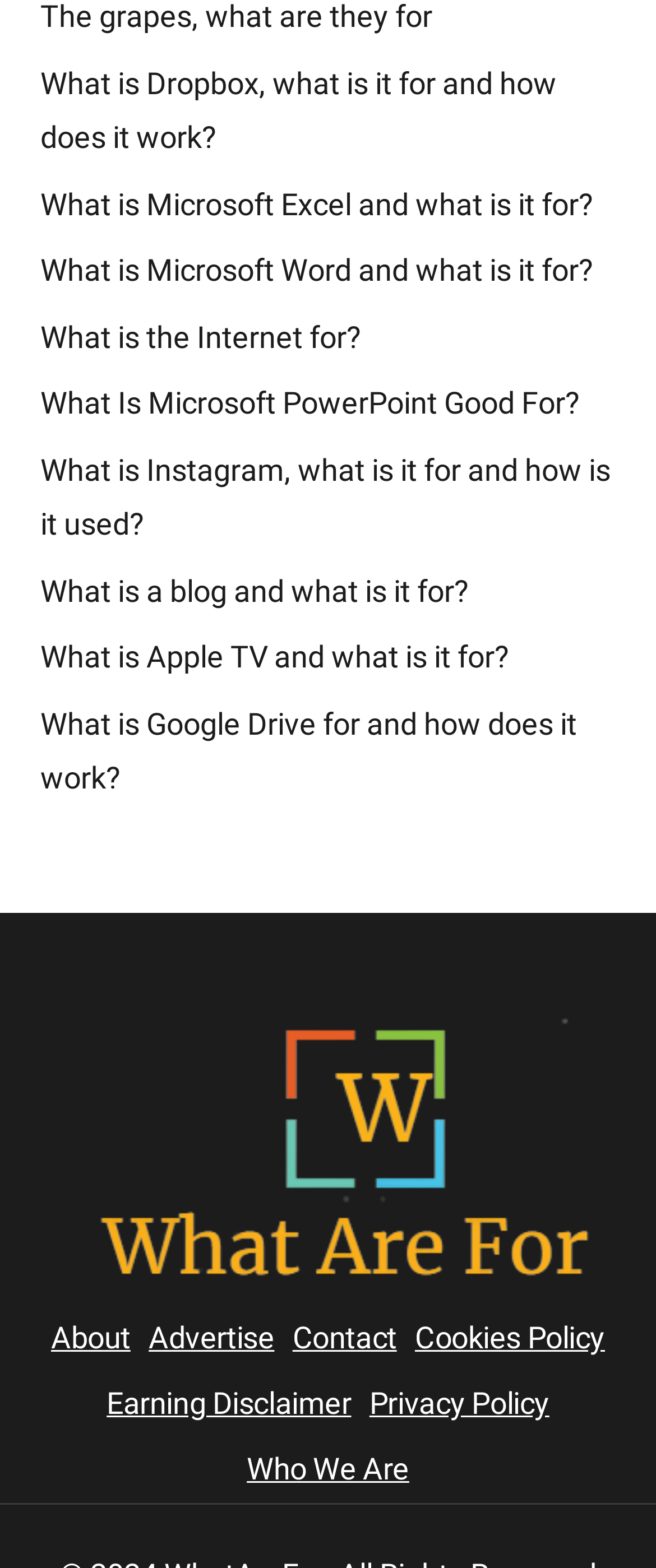Identify the bounding box coordinates of the specific part of the webpage to click to complete this instruction: "Read about Microsoft Excel".

[0.062, 0.119, 0.905, 0.141]